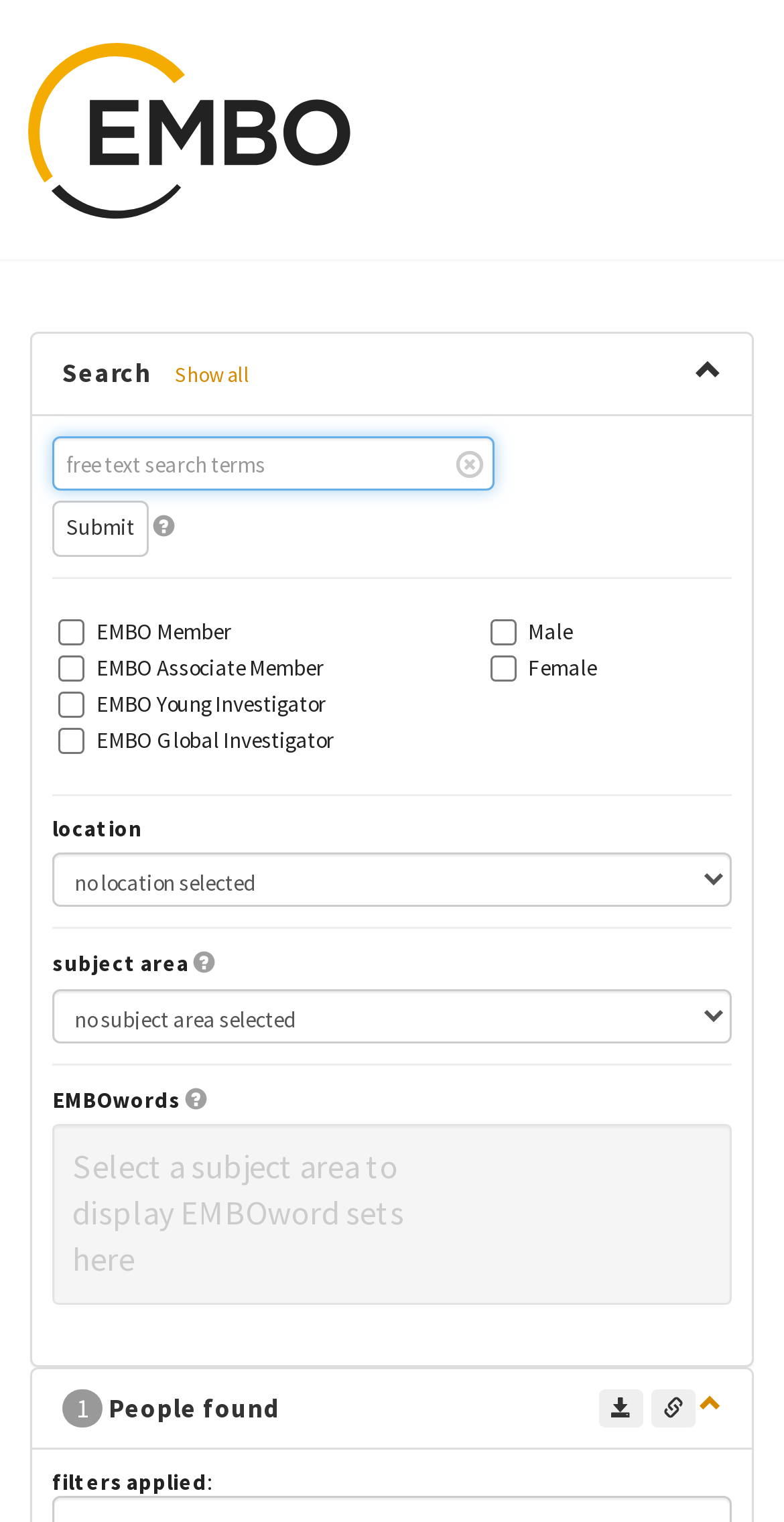Please identify the bounding box coordinates of the element's region that should be clicked to execute the following instruction: "Filter by EMBO Member". The bounding box coordinates must be four float numbers between 0 and 1, i.e., [left, top, right, bottom].

[0.074, 0.406, 0.108, 0.423]